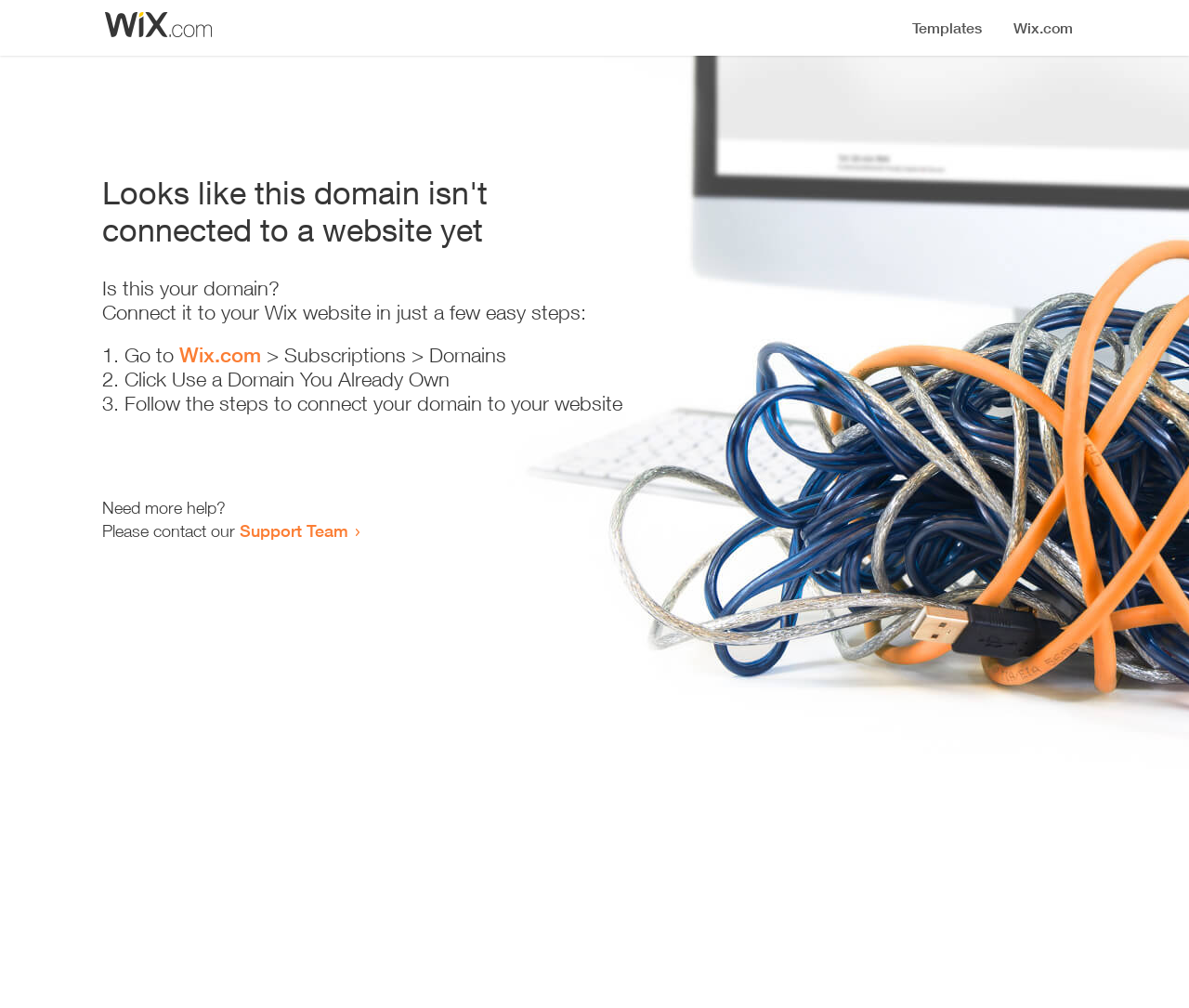Where should the user go to start the connection process?
Answer the question with a detailed explanation, including all necessary information.

According to the instructions, the user should 'Go to Wix.com > Subscriptions > Domains' to start the connection process.